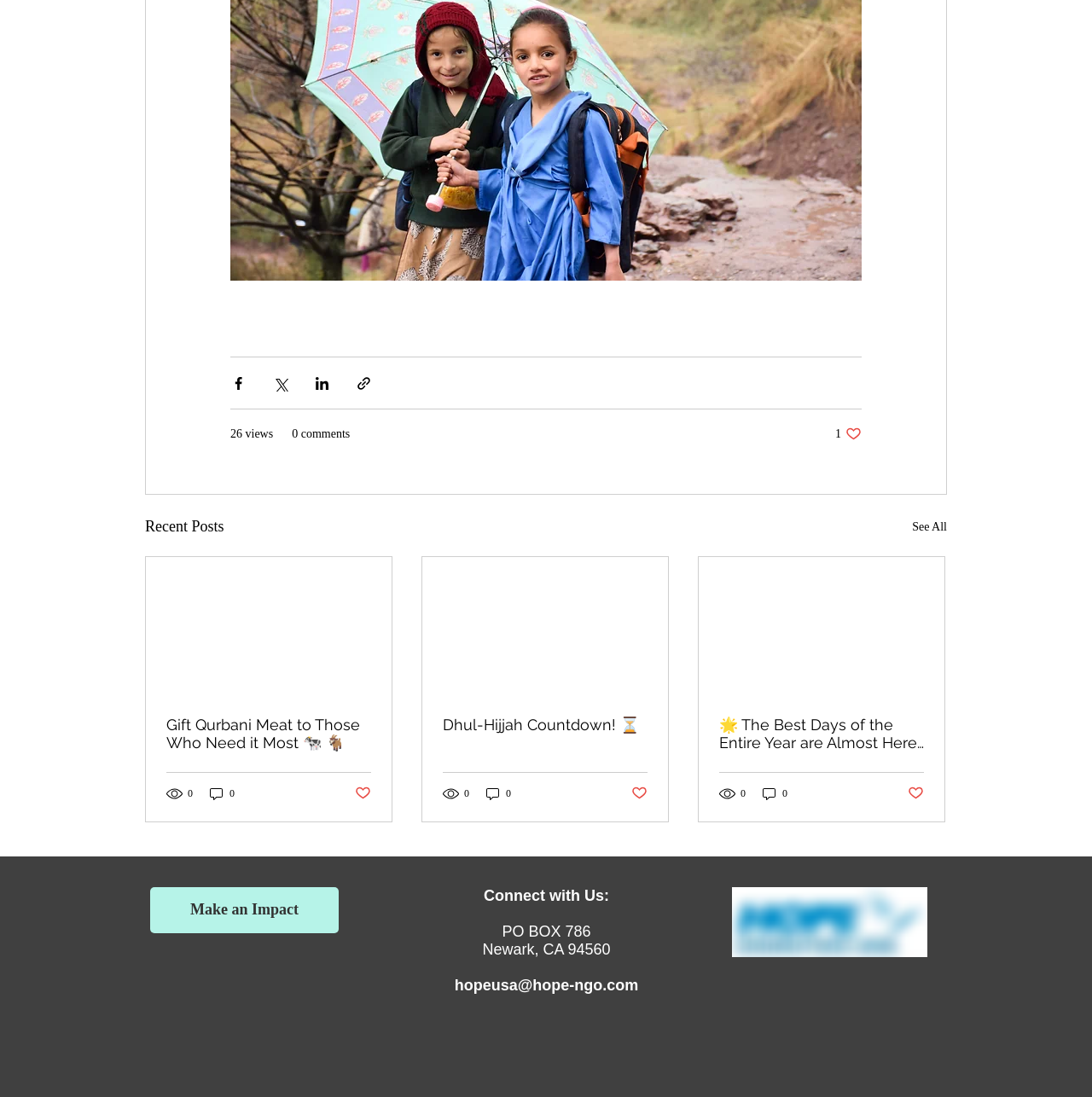Please identify the bounding box coordinates of the element that needs to be clicked to execute the following command: "Go to the Curious Pastimes Site". Provide the bounding box using four float numbers between 0 and 1, formatted as [left, top, right, bottom].

None